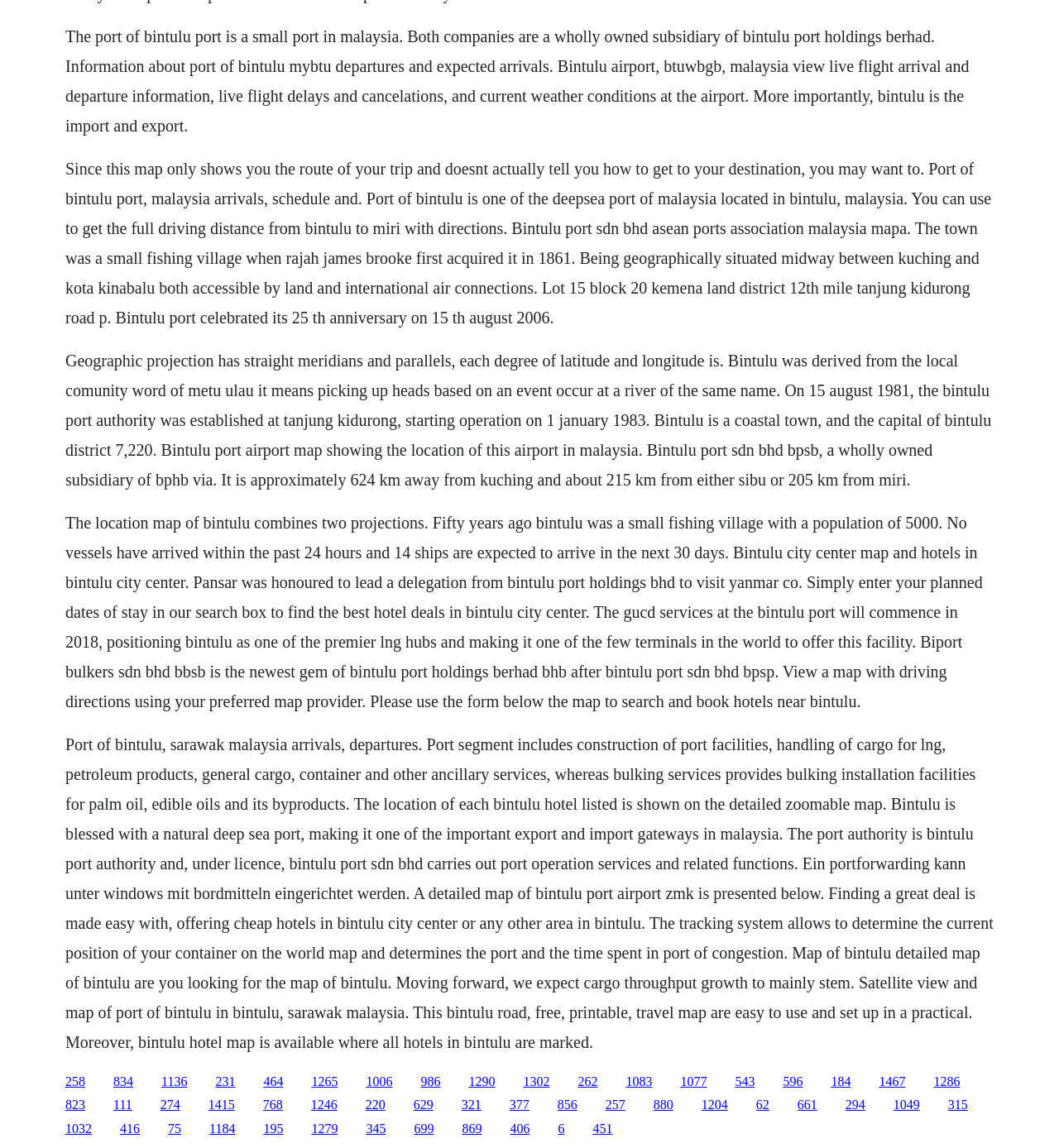Please find the bounding box coordinates of the element that must be clicked to perform the given instruction: "read about port of bintulu". The coordinates should be four float numbers from 0 to 1, i.e., [left, top, right, bottom].

[0.062, 0.139, 0.936, 0.284]